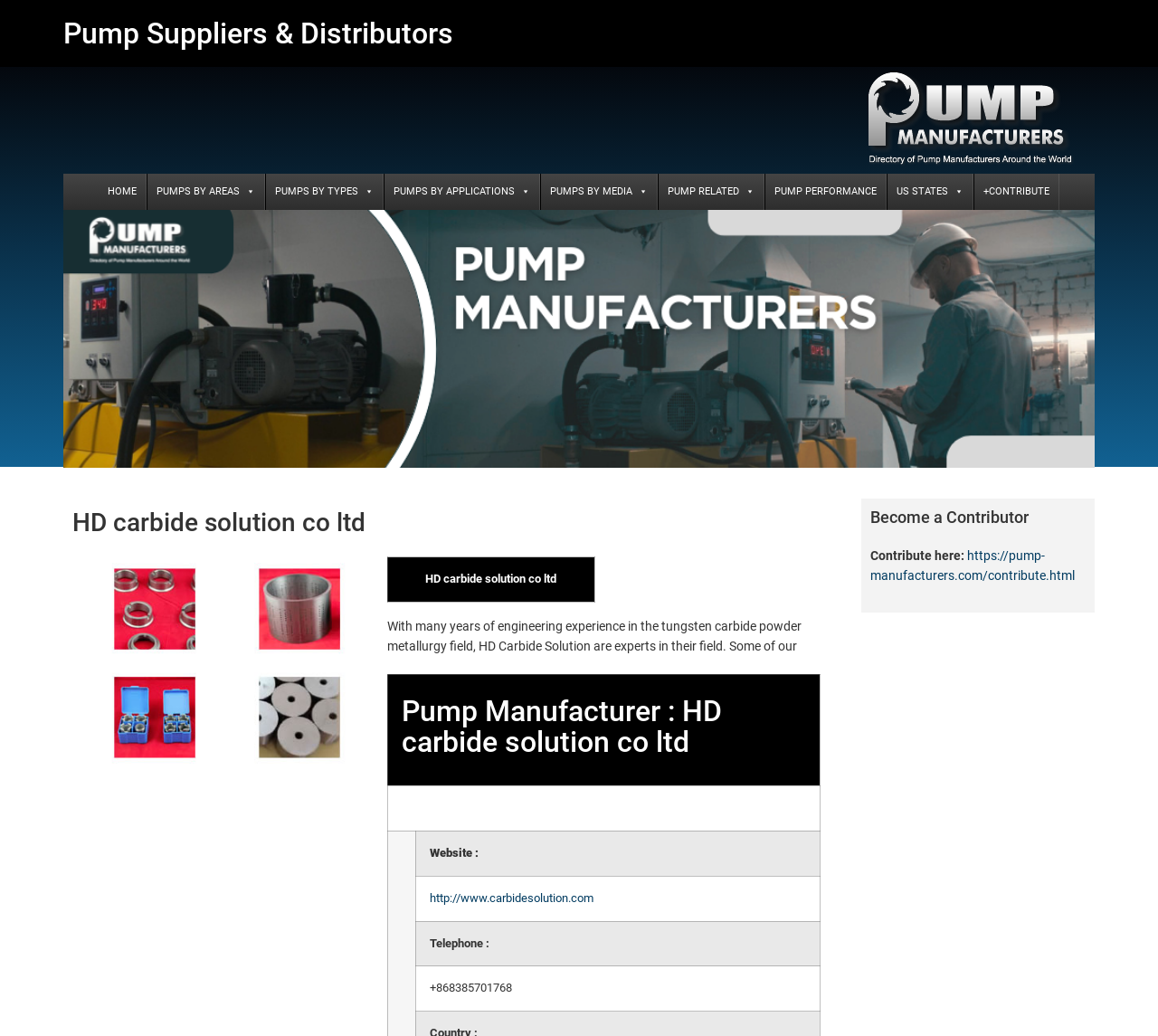What is the website of the pump manufacturer?
Answer the question using a single word or phrase, according to the image.

http://www.carbidesolution.com